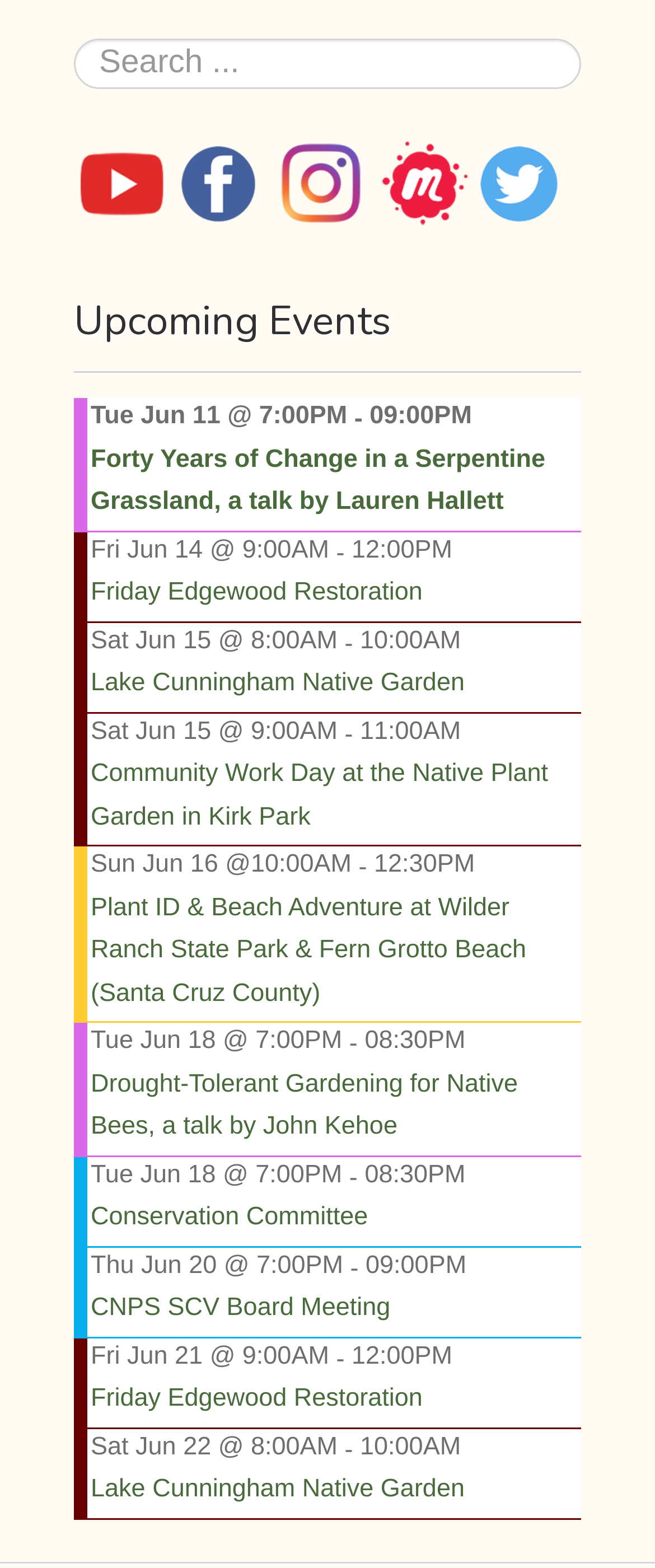Using the webpage screenshot, find the UI element described by parent_node: Search name="q" placeholder="Search ...". Provide the bounding box coordinates in the format (top-left x, top-left y, bottom-right x, bottom-right y), ensuring all values are floating point numbers between 0 and 1.

[0.113, 0.024, 0.887, 0.056]